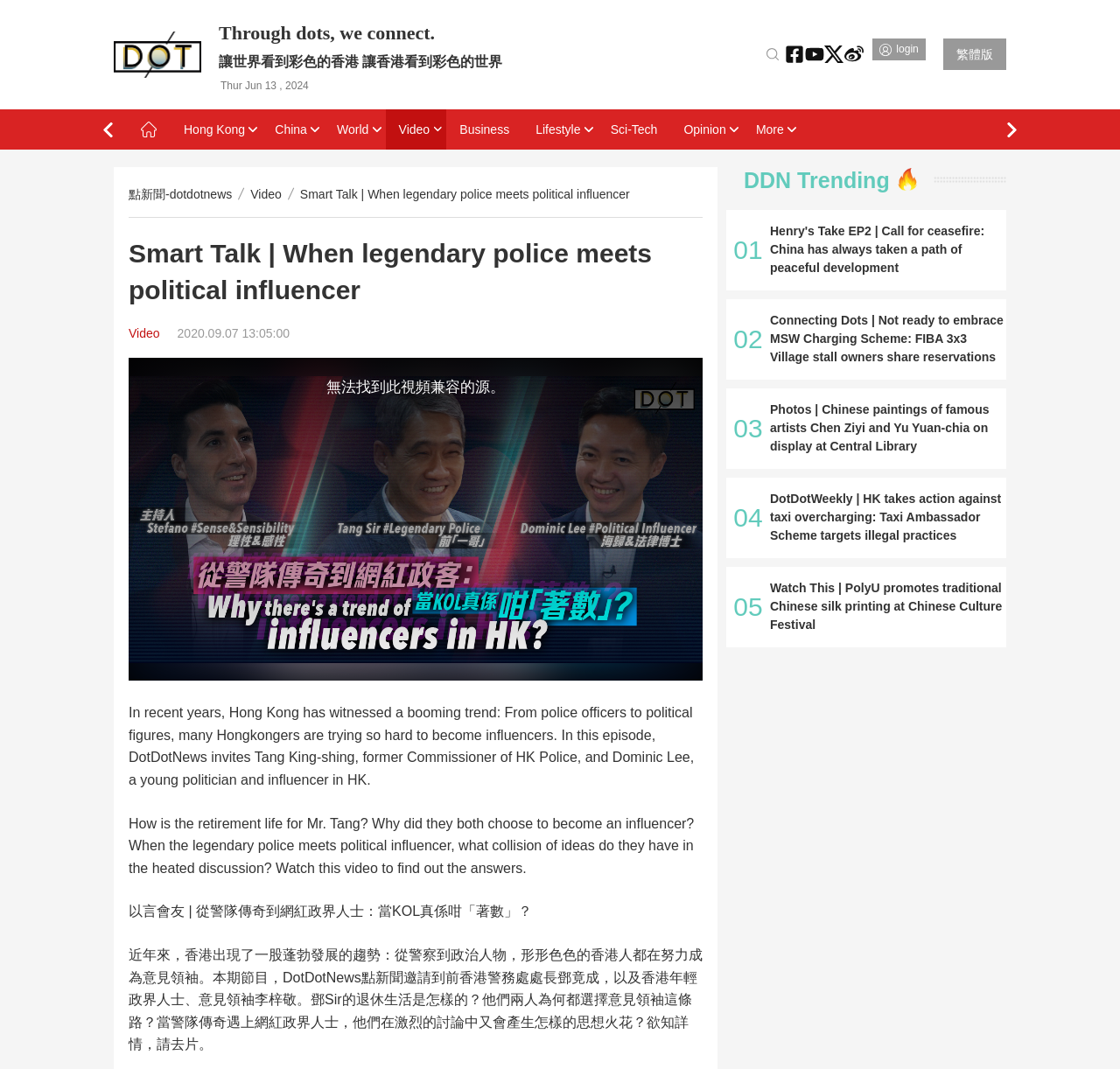Determine the bounding box coordinates of the clickable element necessary to fulfill the instruction: "Go to the Hong Kong page". Provide the coordinates as four float numbers within the 0 to 1 range, i.e., [left, top, right, bottom].

[0.152, 0.102, 0.234, 0.14]